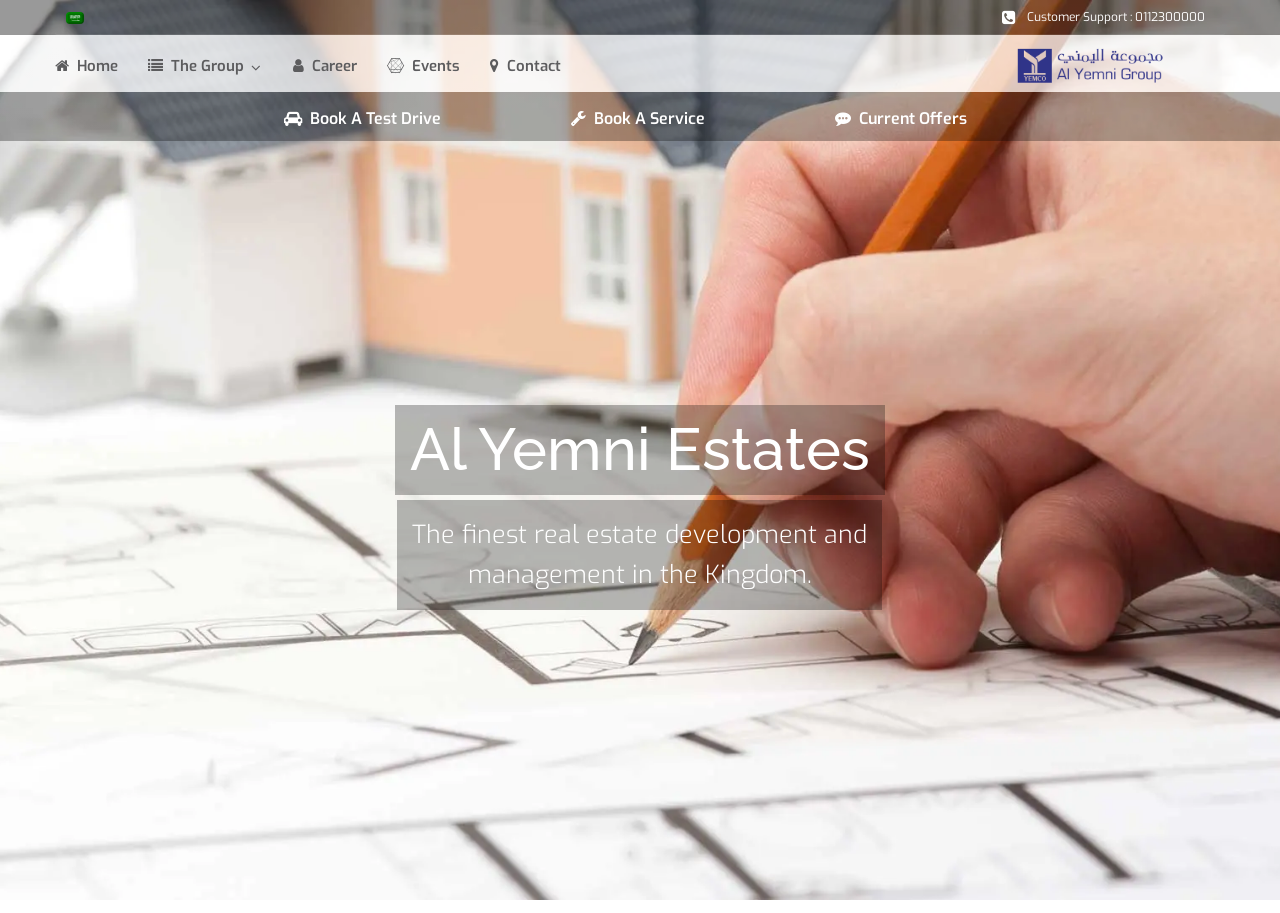Refer to the screenshot and give an in-depth answer to this question: What is the main business of Al Yemni Estates?

I determined the main business of Al Yemni Estates by reading the text 'The finest real estate development and management in the Kingdom.' which is a description on the webpage.